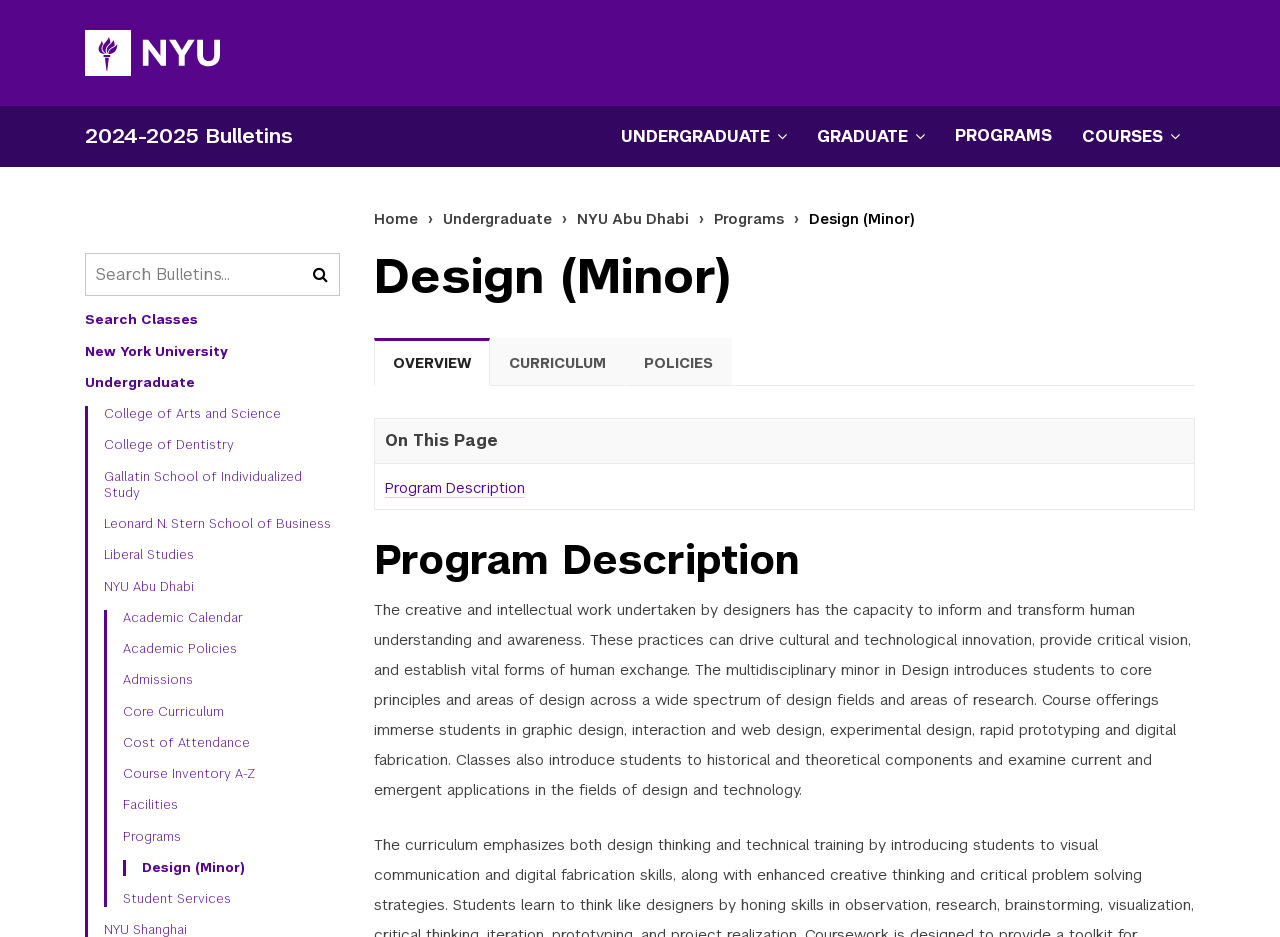Use a single word or phrase to answer the question:
What is the name of the minor program?

Design (Minor)